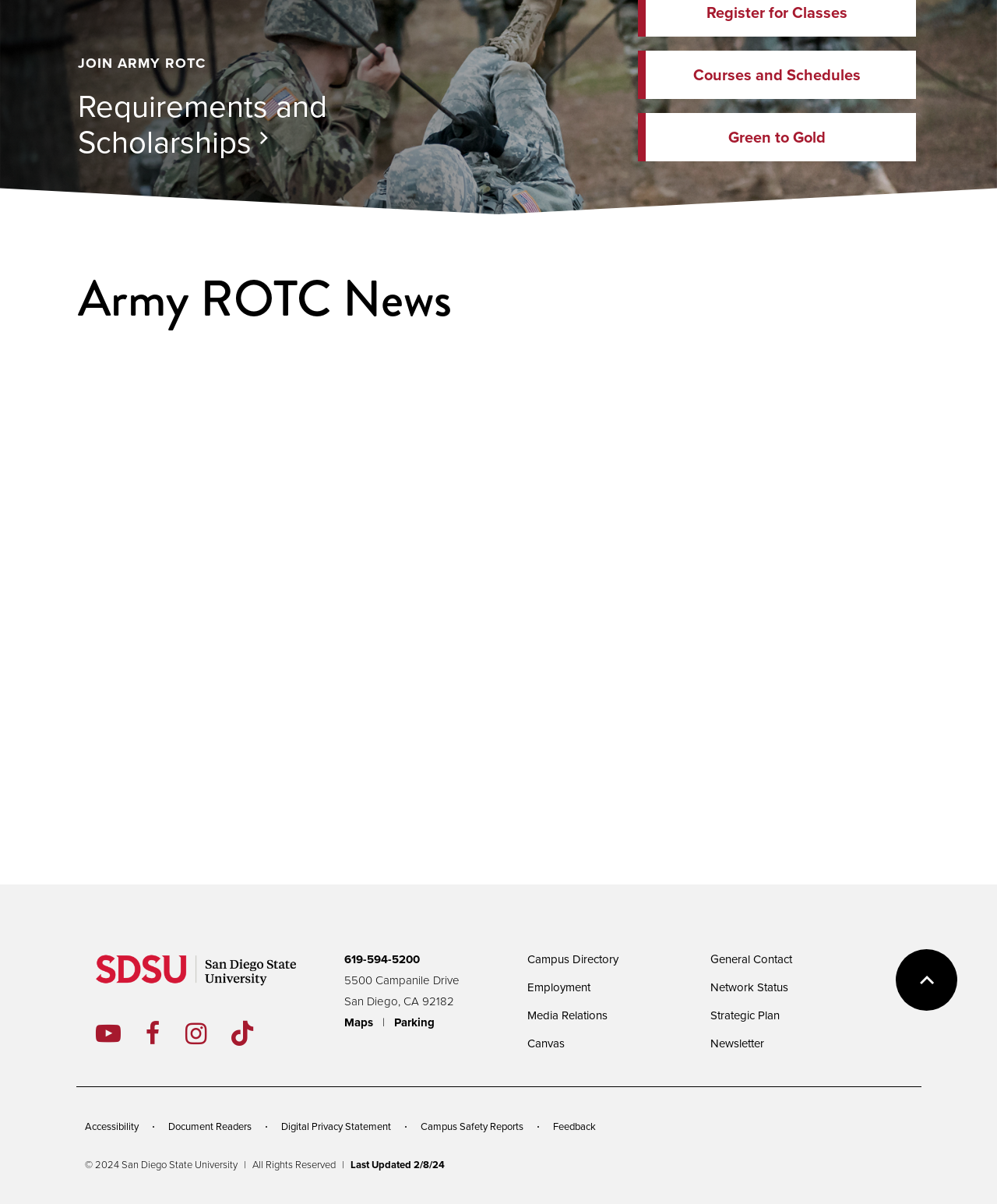Identify the bounding box coordinates of the section that should be clicked to achieve the task described: "Click on Courses and Schedules".

[0.64, 0.042, 0.919, 0.082]